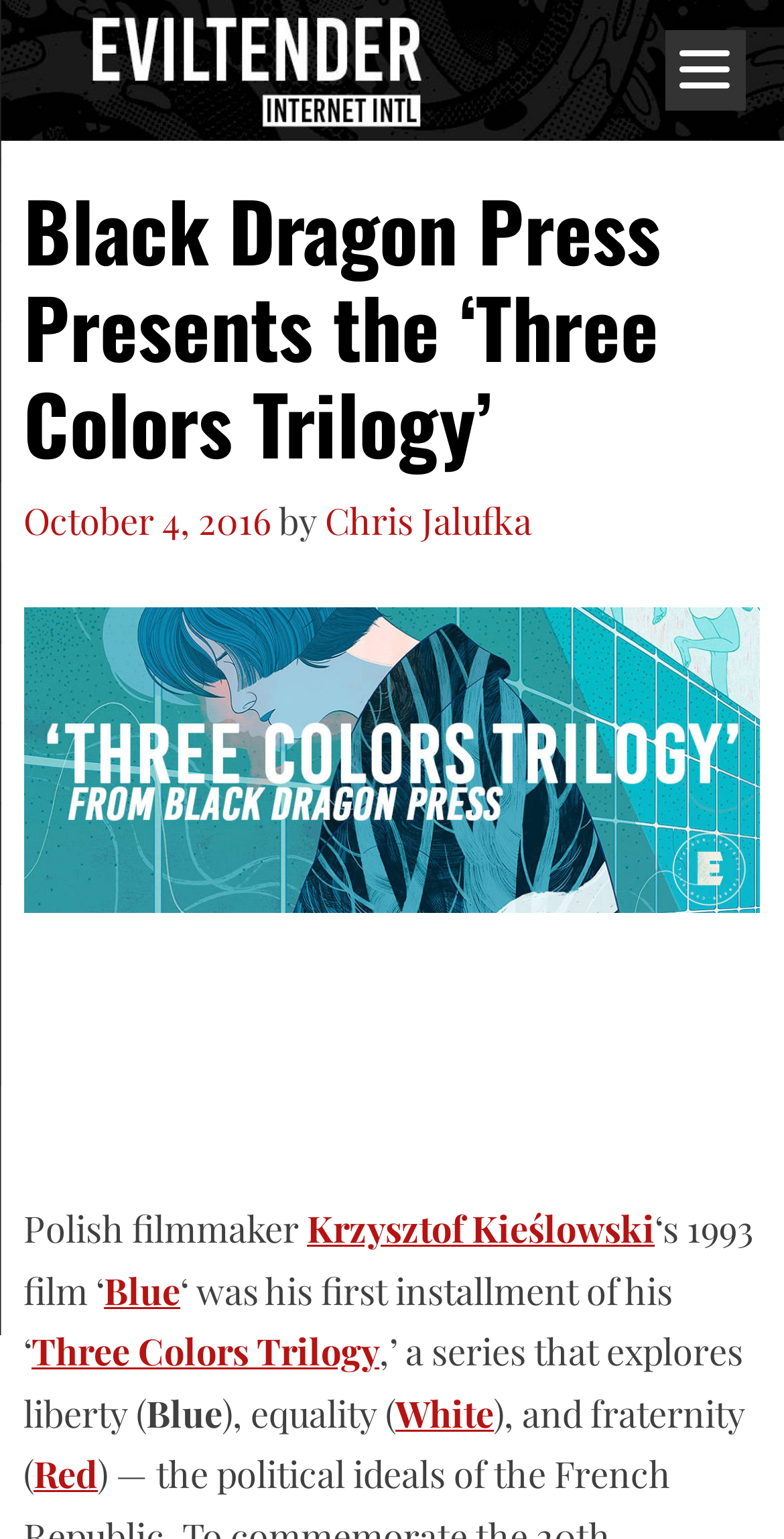When was the article about the Three Colors Trilogy published?
Refer to the image and give a detailed answer to the query.

I found the answer by looking at the header section of the webpage, where it says 'October 4, 2016', which indicates the publication date of the article.